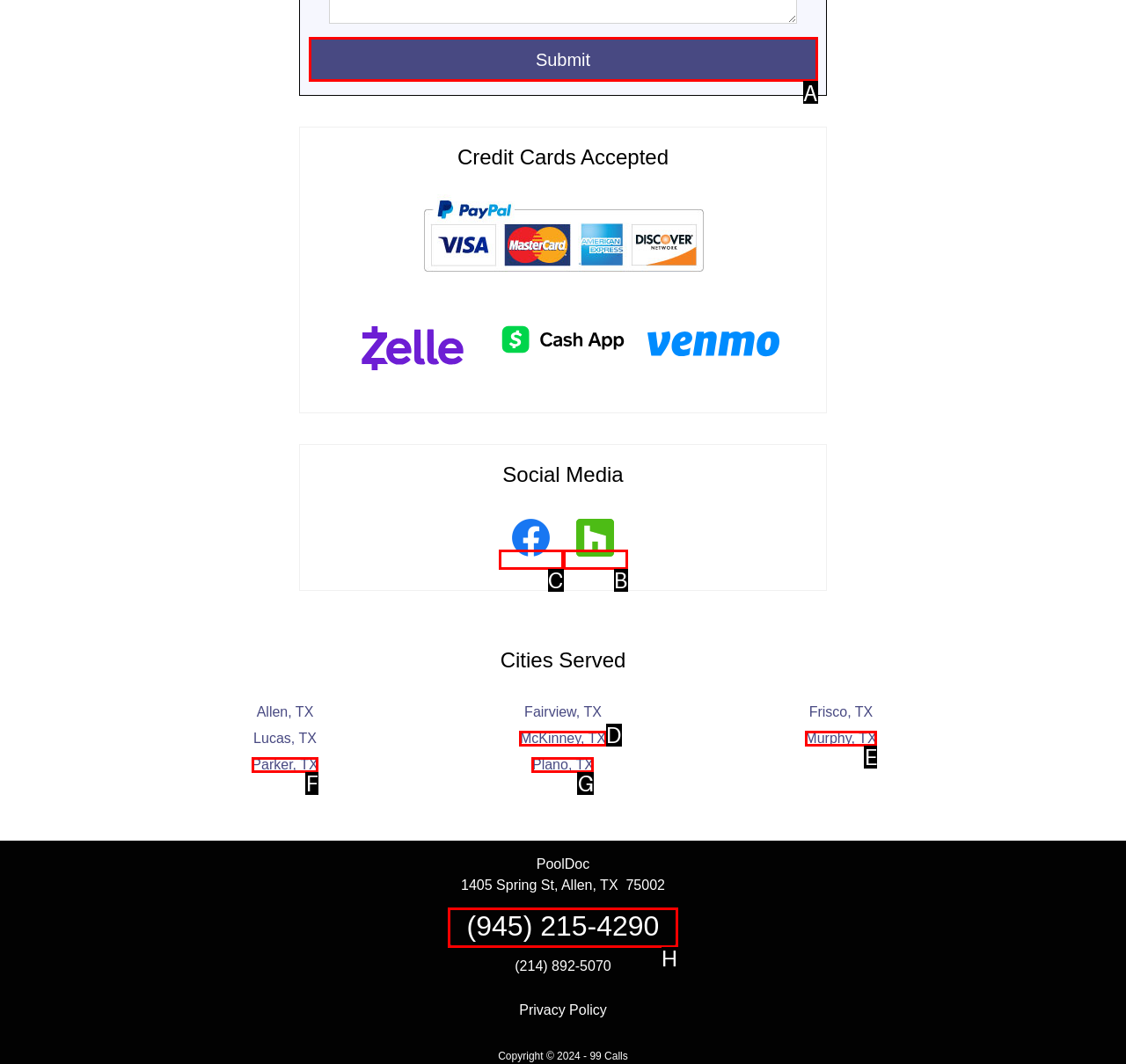Determine the correct UI element to click for this instruction: Visit Facebook. Respond with the letter of the chosen element.

C